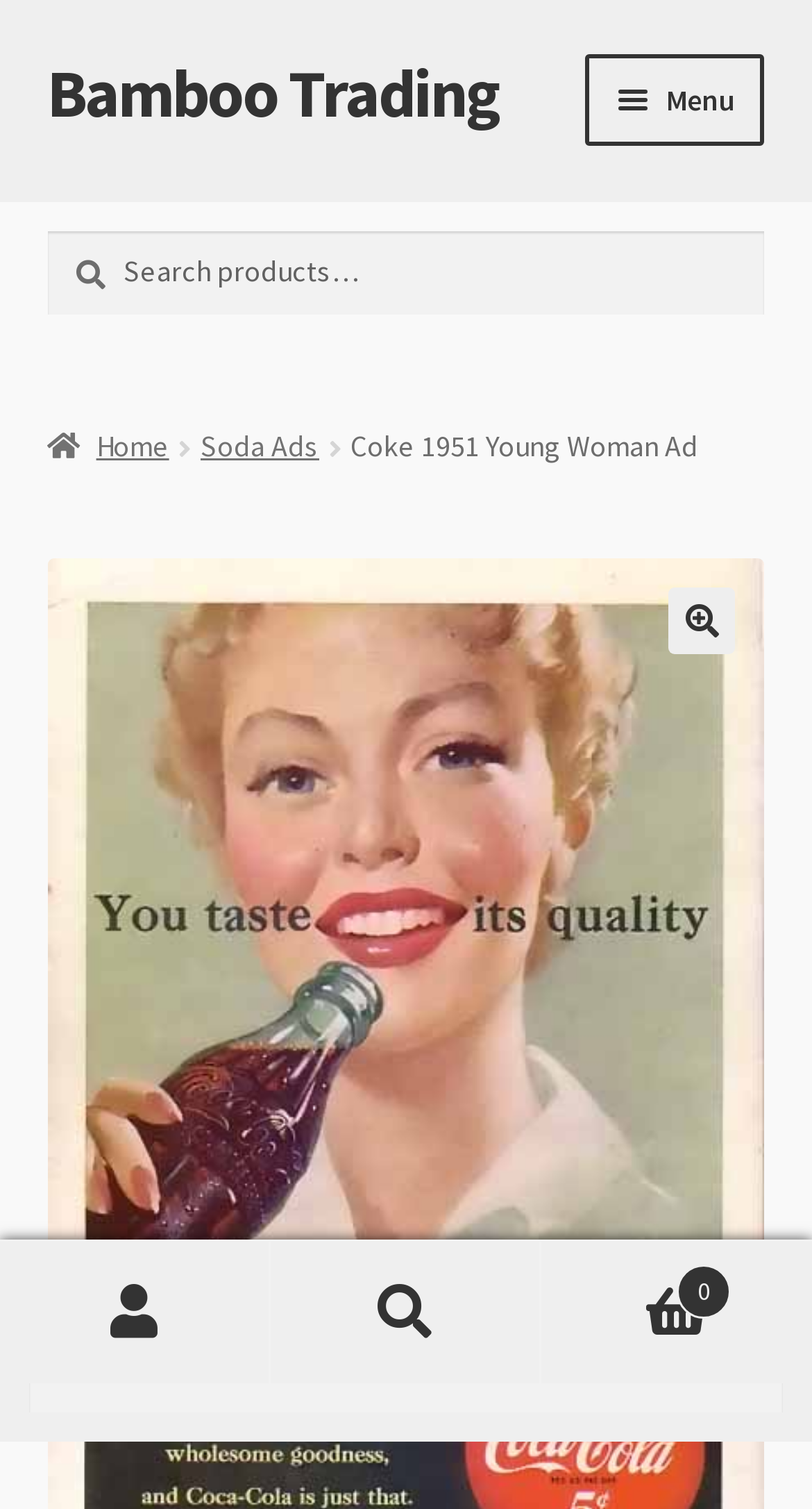What is the name of the website?
Please answer the question with as much detail as possible using the screenshot.

I determined the name of the website by looking at the link 'Bamboo Trading' with bounding box coordinates [0.058, 0.034, 0.614, 0.09], which suggests it is a prominent element on the page and likely the website's name.